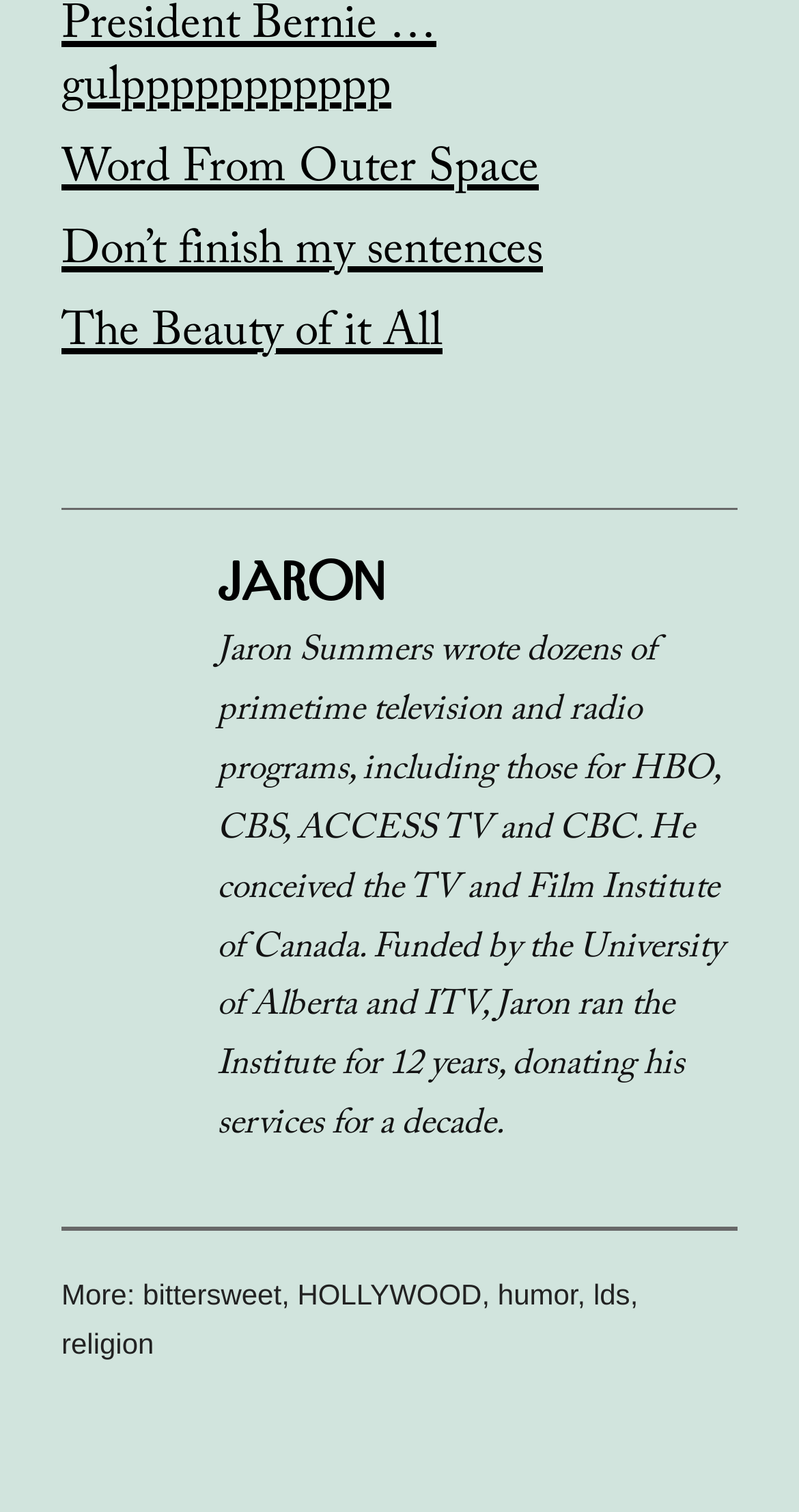Please provide the bounding box coordinates for the element that needs to be clicked to perform the instruction: "Read the article 'Word From Outer Space'". The coordinates must consist of four float numbers between 0 and 1, formatted as [left, top, right, bottom].

[0.077, 0.092, 0.923, 0.133]